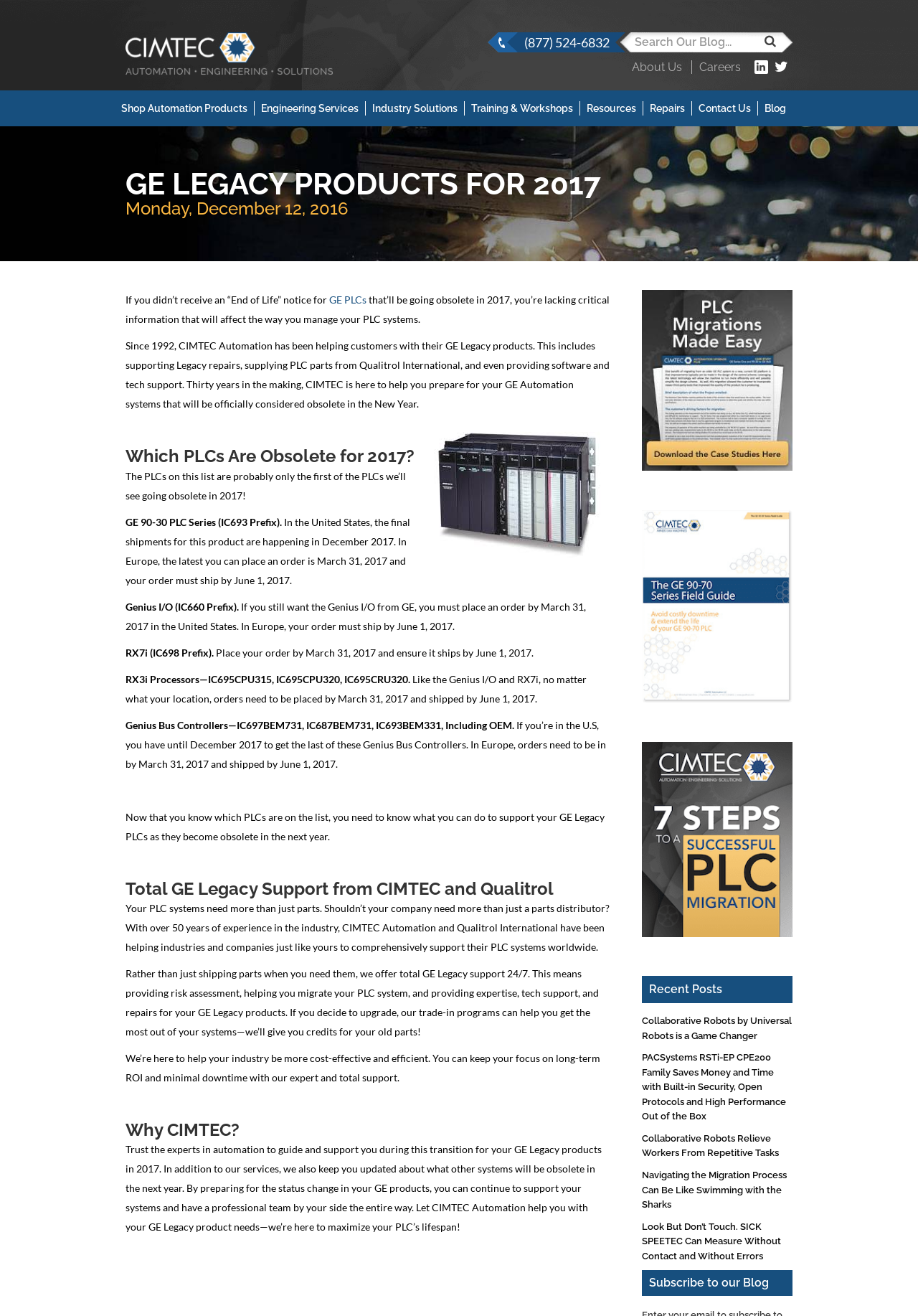Identify the bounding box coordinates for the element that needs to be clicked to fulfill this instruction: "Contact Us". Provide the coordinates in the format of four float numbers between 0 and 1: [left, top, right, bottom].

[0.753, 0.077, 0.825, 0.088]